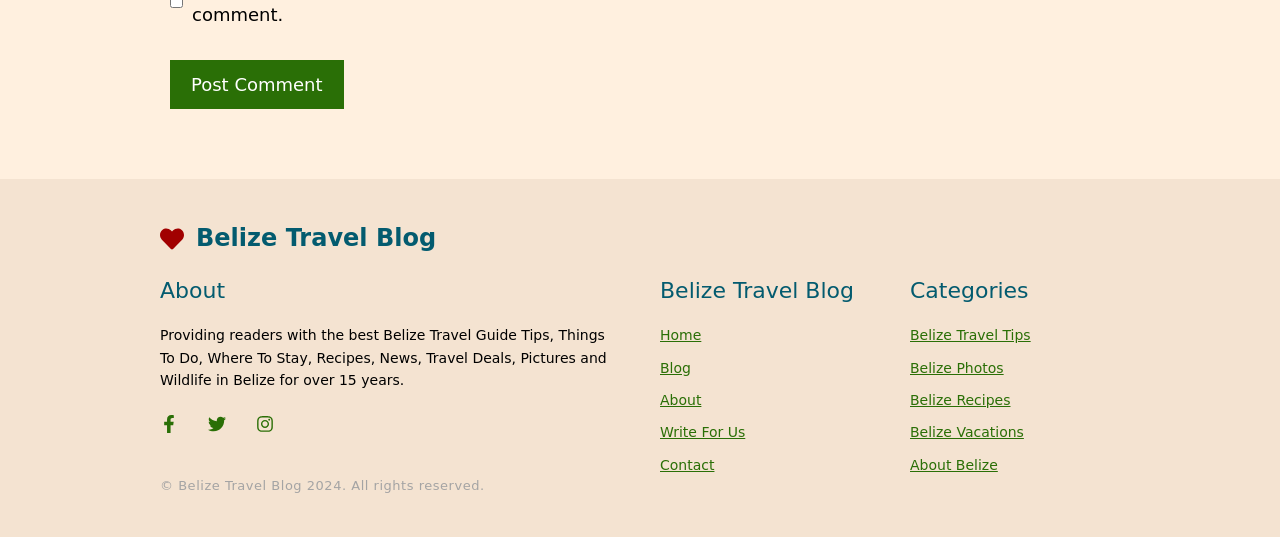Determine the bounding box coordinates of the element's region needed to click to follow the instruction: "Read 'About' section". Provide these coordinates as four float numbers between 0 and 1, formatted as [left, top, right, bottom].

[0.125, 0.517, 0.484, 0.567]